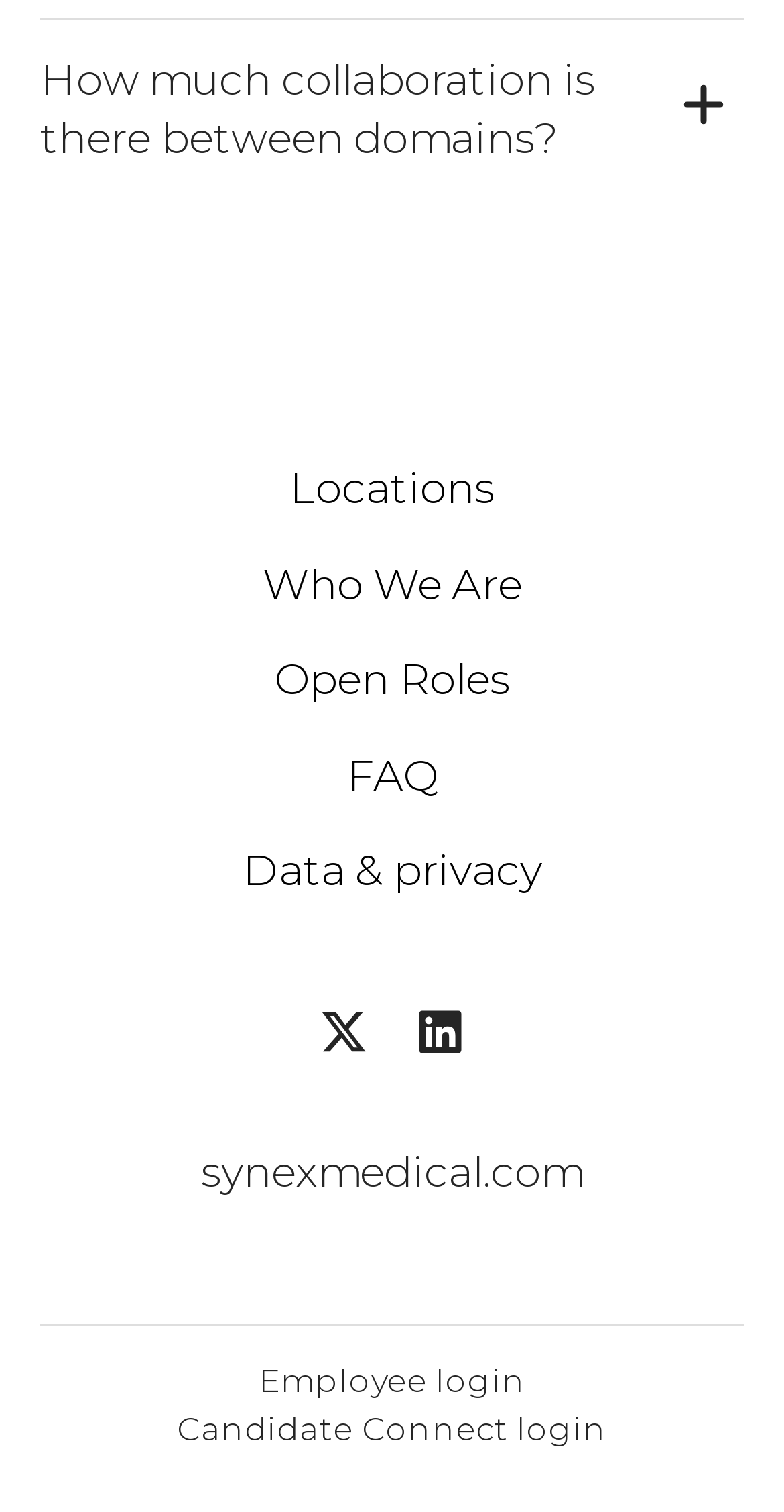Determine the bounding box coordinates of the UI element that matches the following description: "Employee login". The coordinates should be four float numbers between 0 and 1 in the format [left, top, right, bottom].

[0.329, 0.898, 0.671, 0.93]